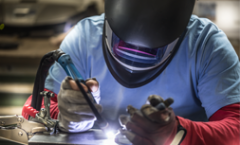What type of setting is the welder in?
Look at the image and respond with a one-word or short phrase answer.

Industrial setting